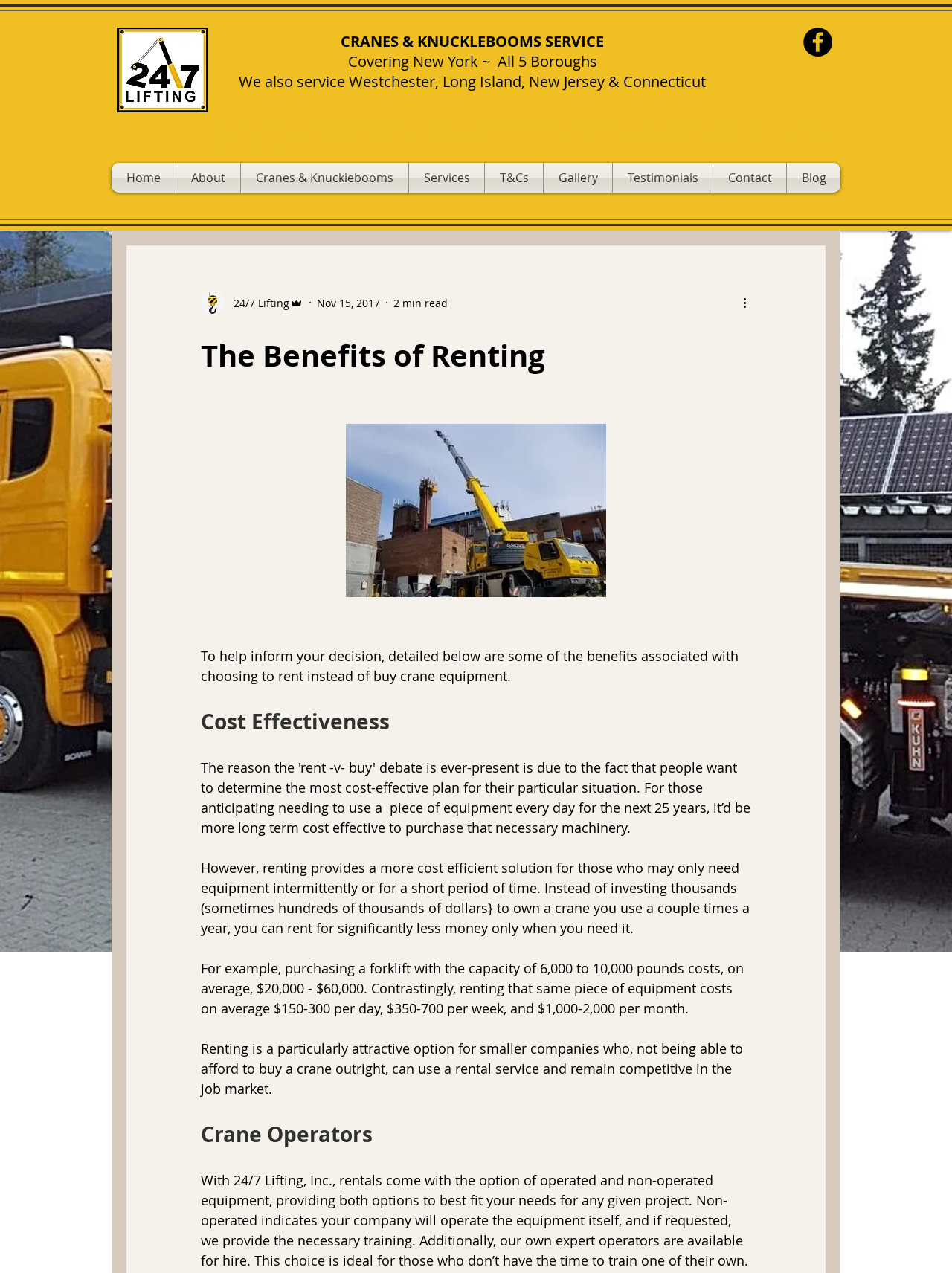Answer the following in one word or a short phrase: 
What is the purpose of the 'Social Bar' section?

To provide social media links